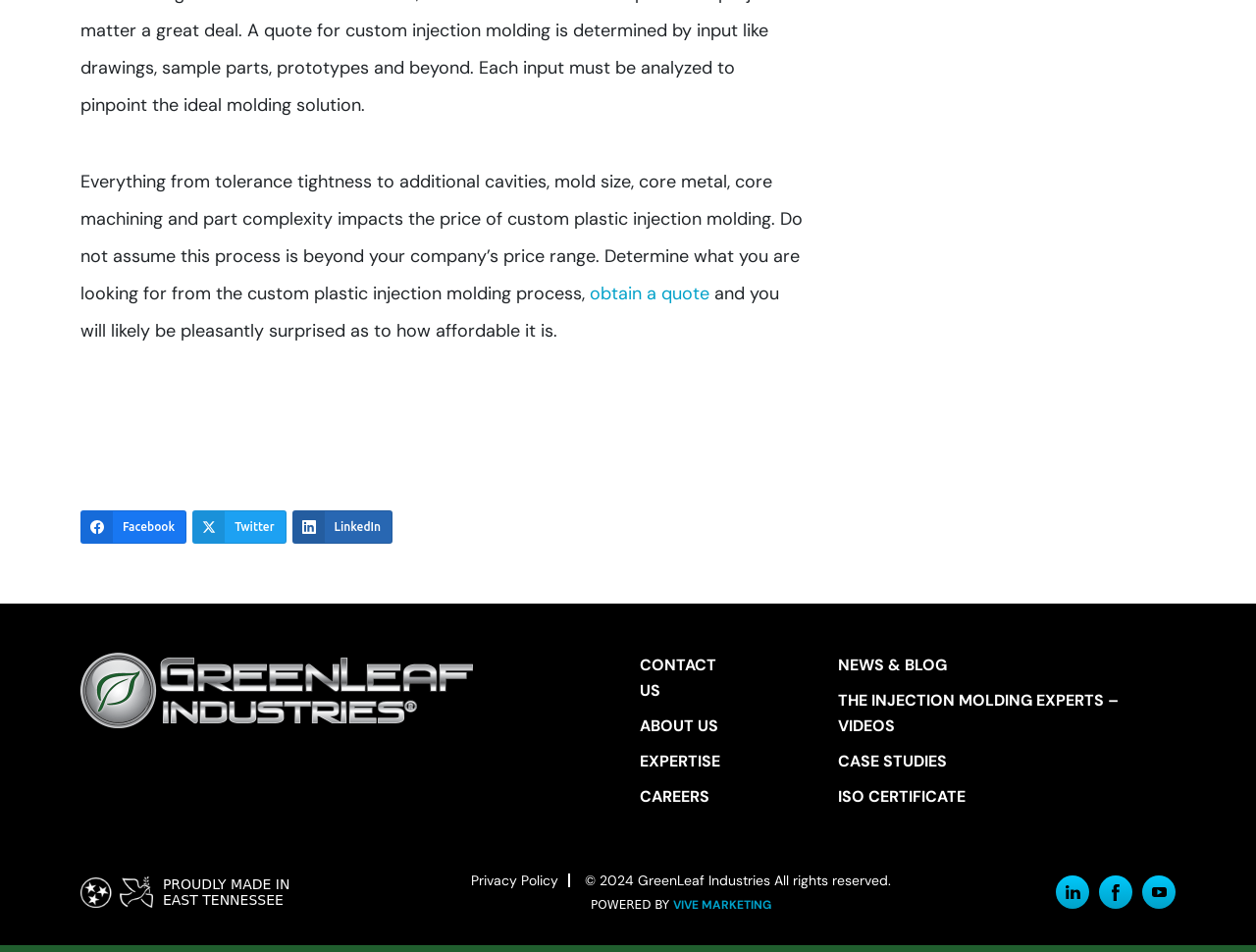Answer the question below with a single word or a brief phrase: 
What is the location mentioned on this webpage?

East Tennessee